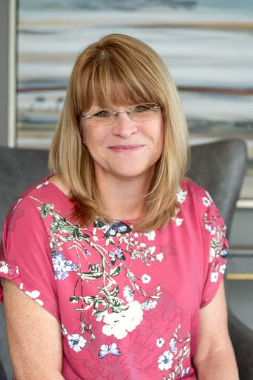Please respond to the question with a concise word or phrase:
How many years of experience does Deb have in the insurance industry?

Over 20 years